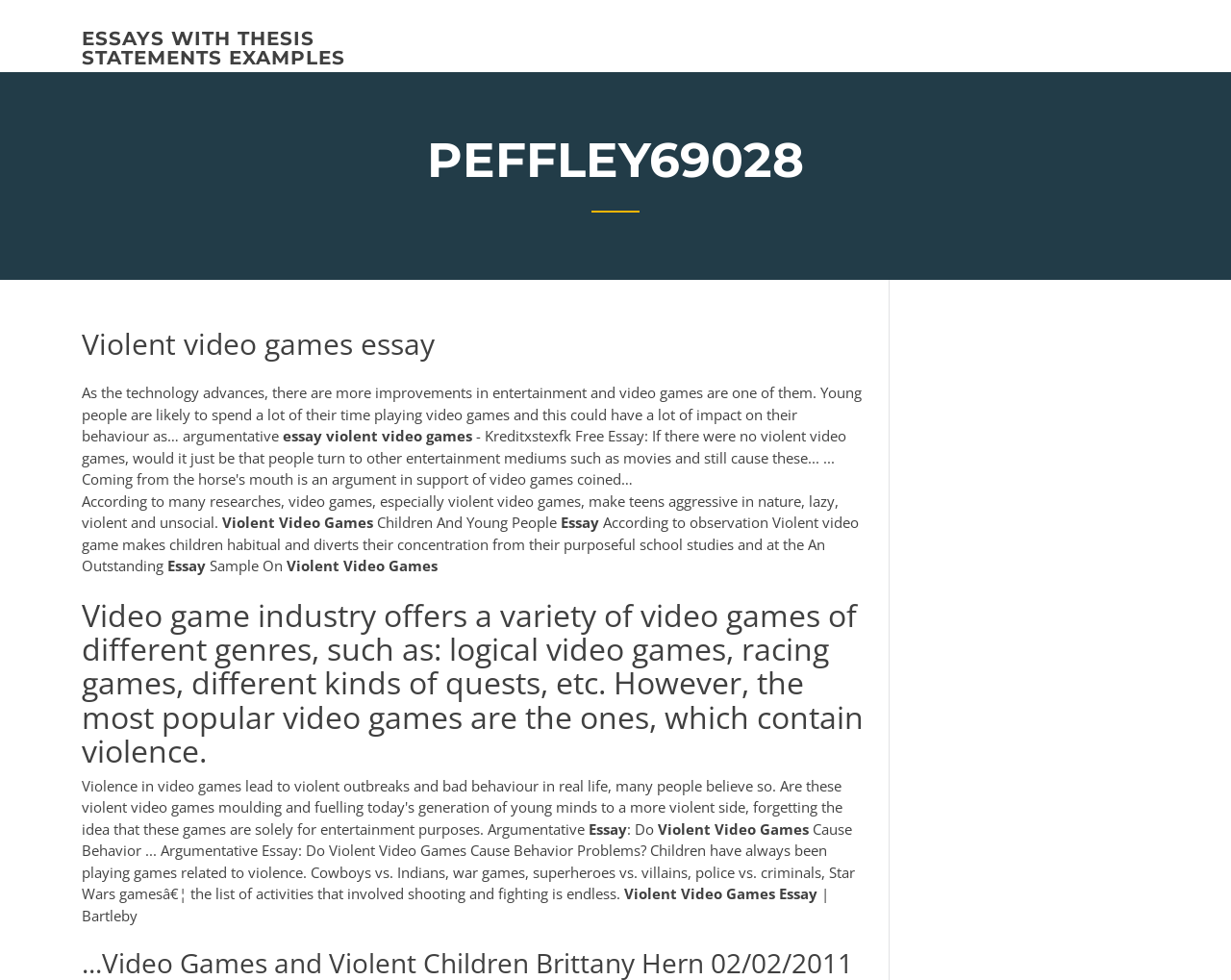What is the author's claim about violent video games?
Provide an in-depth and detailed answer to the question.

The author's claim about violent video games can be found in the text 'According to many researches, video games, especially violent video games, make teens aggressive in nature, lazy, violent and unsocial.' This suggests that the author believes that violent video games have a negative impact on teenagers, making them aggressive.